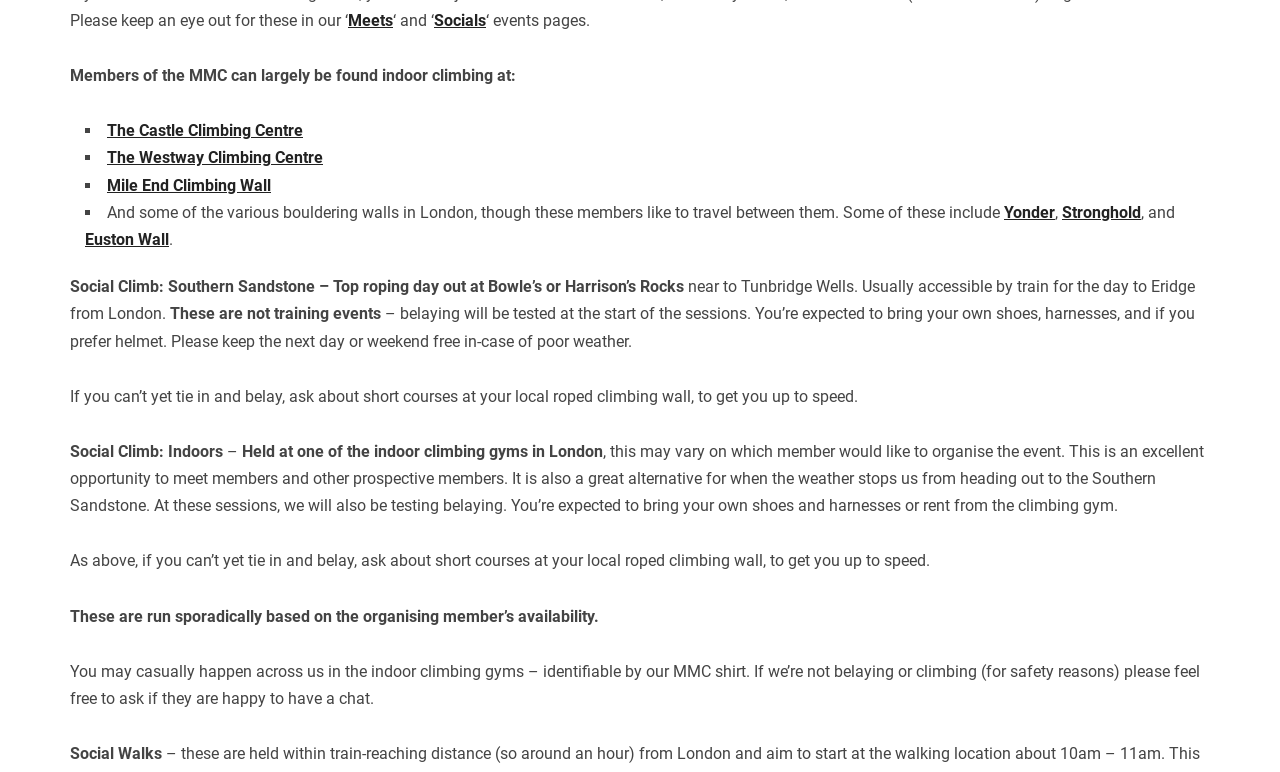Please provide the bounding box coordinate of the region that matches the element description: Yonder. Coordinates should be in the format (top-left x, top-left y, bottom-right x, bottom-right y) and all values should be between 0 and 1.

[0.784, 0.263, 0.824, 0.287]